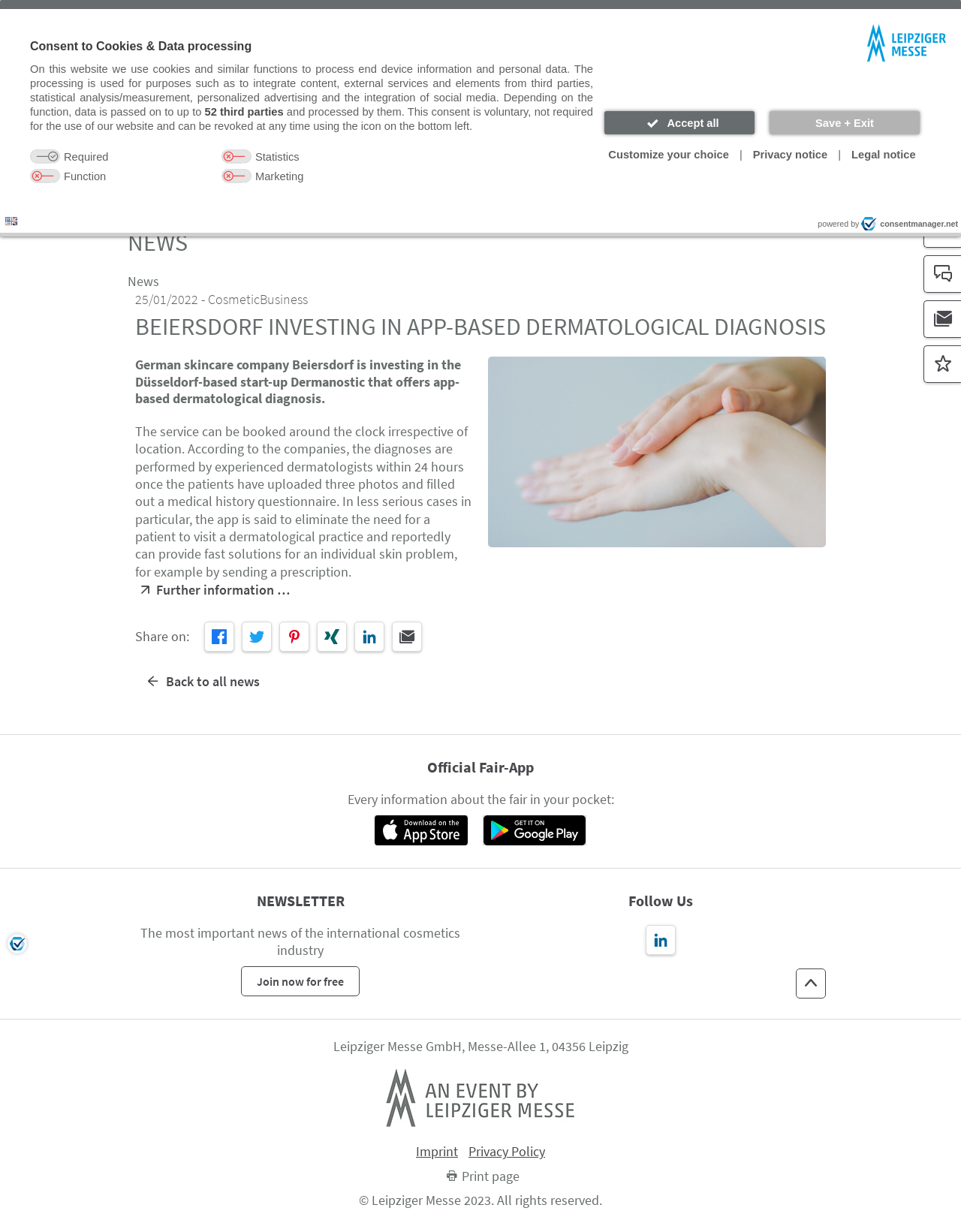Give a succinct answer to this question in a single word or phrase: 
What is the date of the CosmeticBusiness event?

05 - 06 June 2024